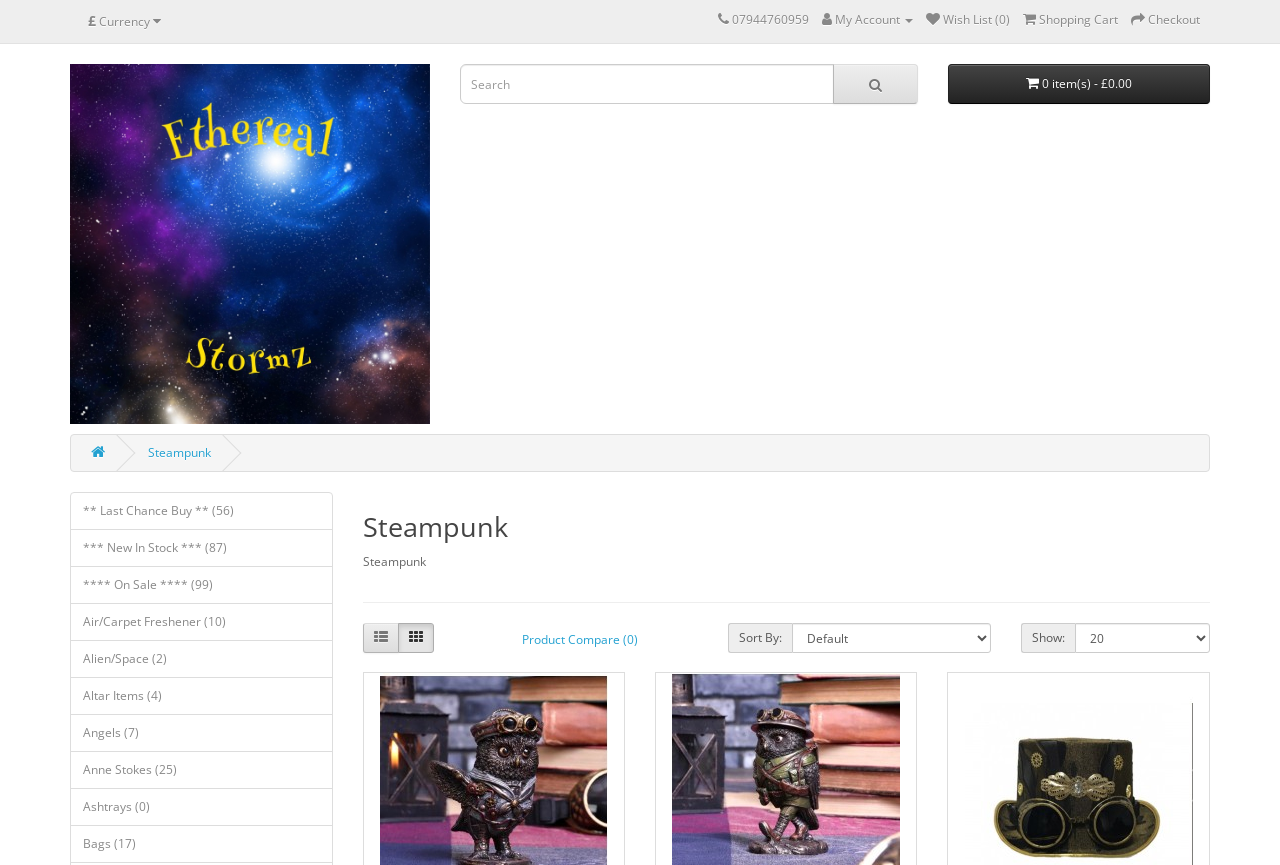Find the bounding box coordinates corresponding to the UI element with the description: "0 item(s) - £0.00". The coordinates should be formatted as [left, top, right, bottom], with values as floats between 0 and 1.

[0.74, 0.074, 0.945, 0.12]